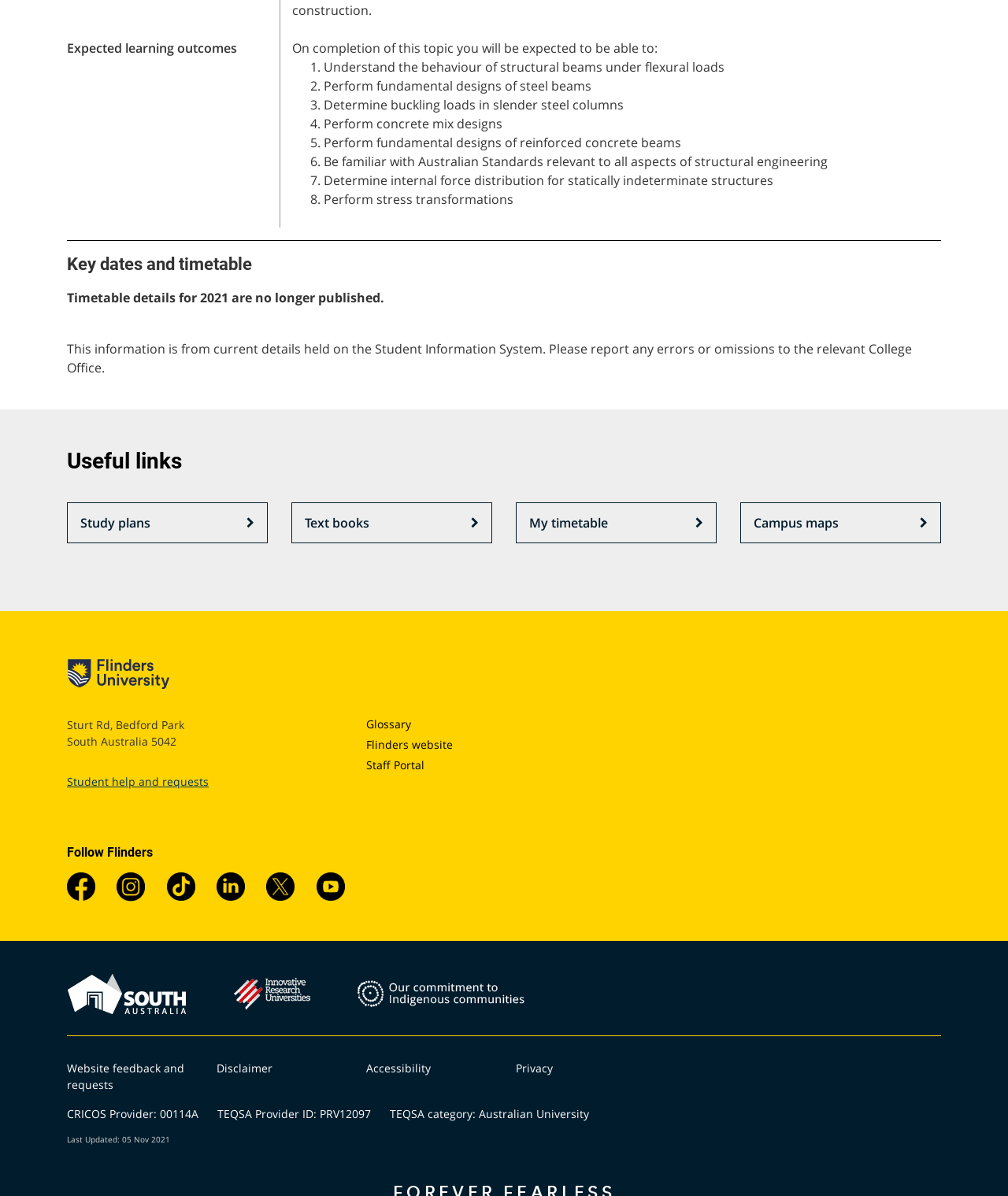Provide a short answer to the following question with just one word or phrase: What is the CRICOS Provider number of Flinders University?

00114A